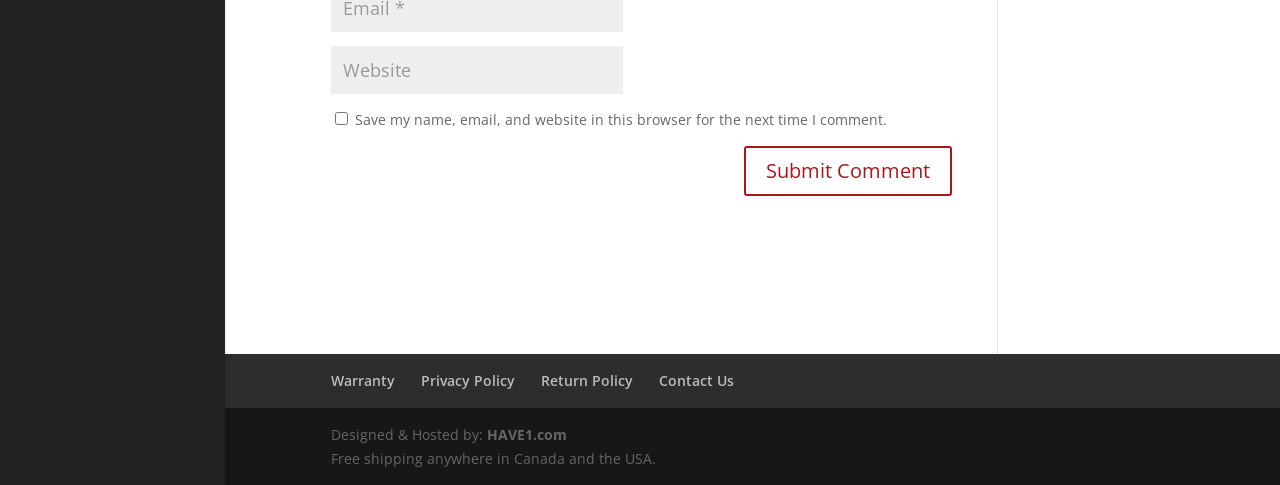Determine the bounding box coordinates of the clickable region to follow the instruction: "Check save comment option".

[0.261, 0.231, 0.271, 0.258]